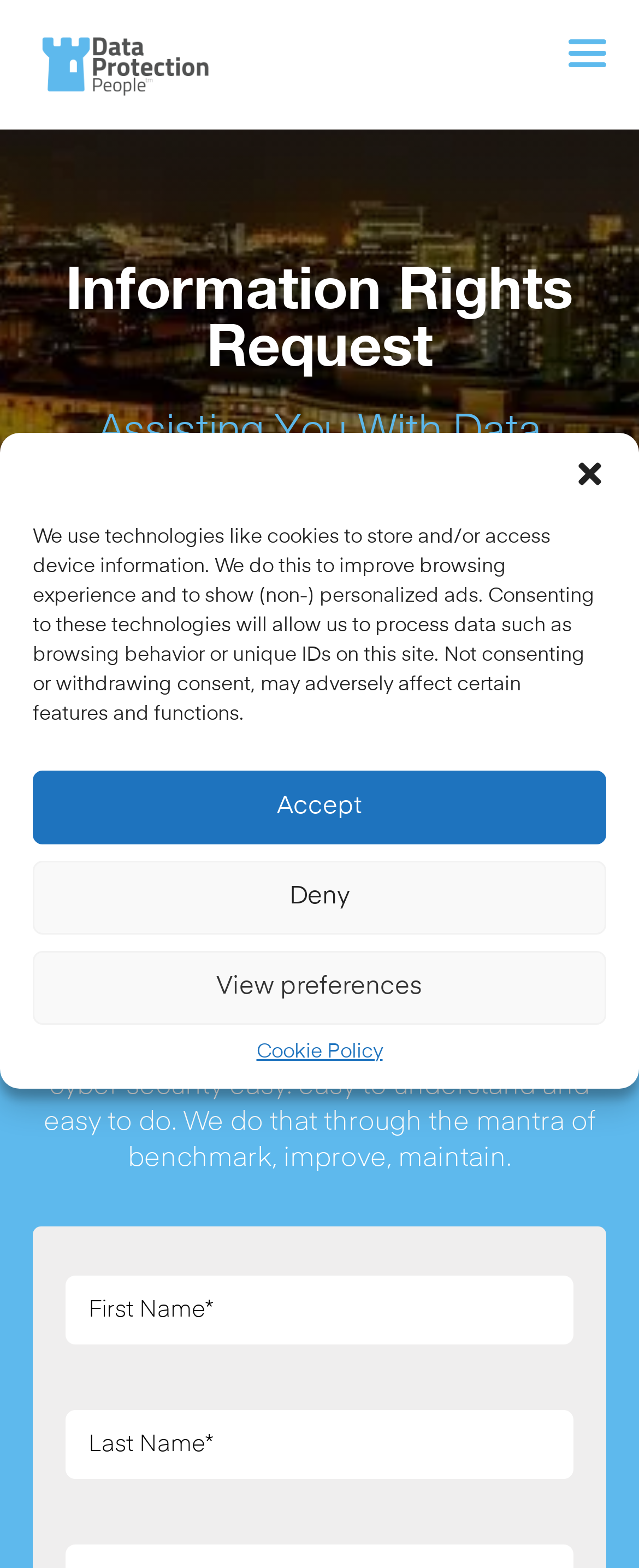Utilize the details in the image to thoroughly answer the following question: How many buttons are there in the cookie consent dialog?

There are four buttons in the cookie consent dialog: 'Close dialog', 'Accept', 'Deny', and 'View preferences', which allow users to manage their cookie consent.